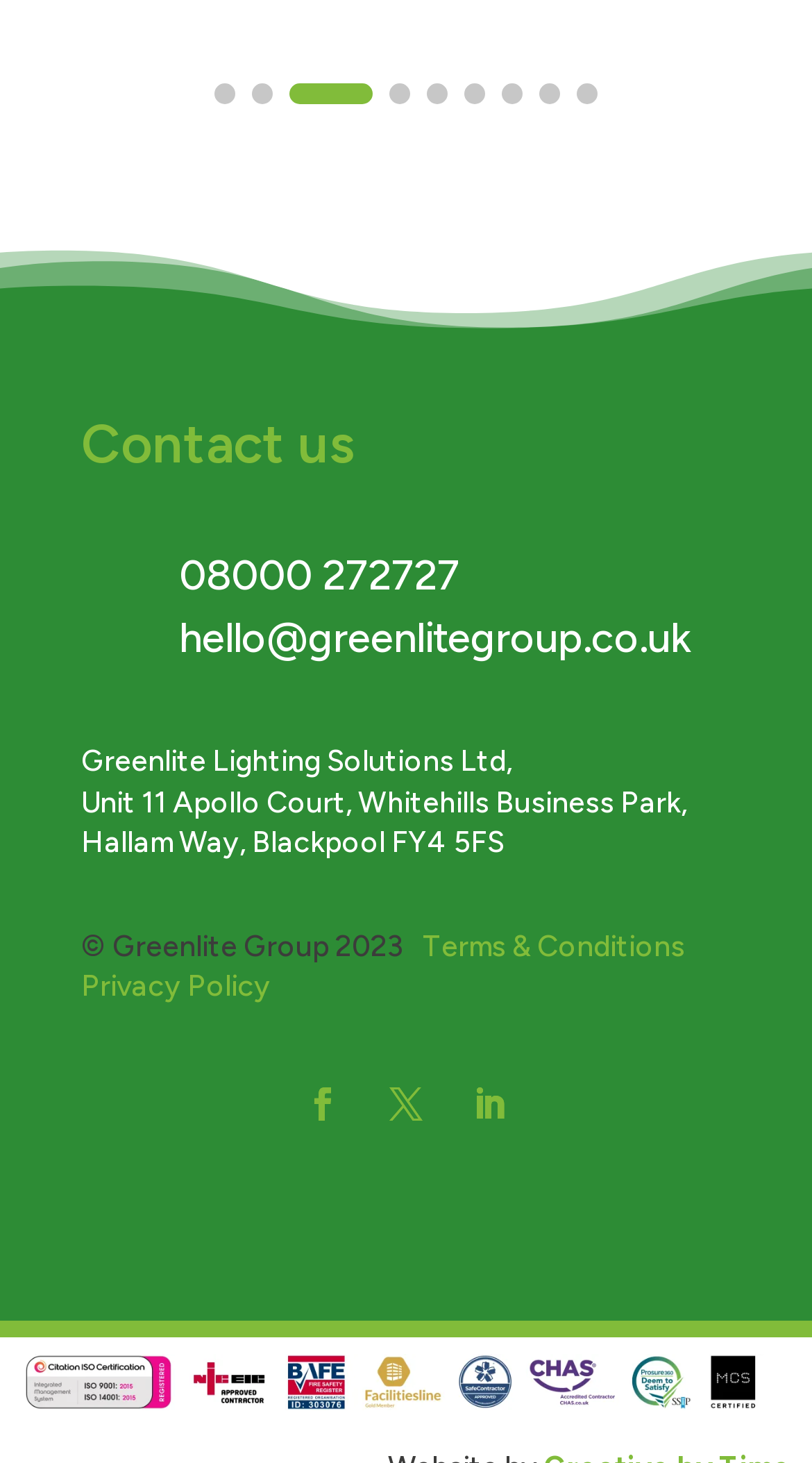Could you please study the image and provide a detailed answer to the question:
How many slide options are available?

I counted the number of 'Go to slide' buttons at the top of the page, and there are 9 options available, ranging from 'Go to slide 1' to 'Go to slide 9'.